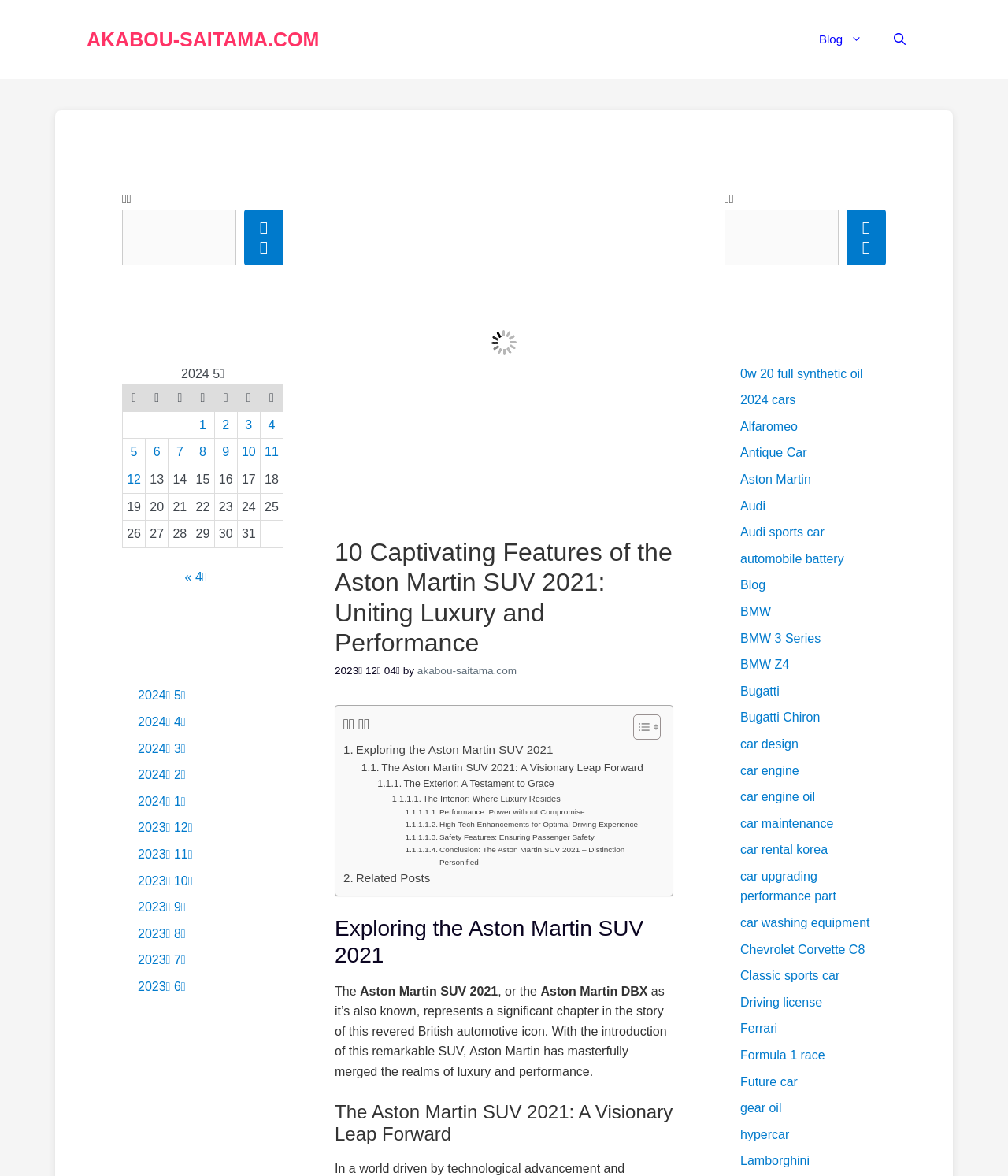Using the webpage screenshot, locate the HTML element that fits the following description and provide its bounding box: "Chevrolet Corvette C8".

[0.734, 0.802, 0.858, 0.813]